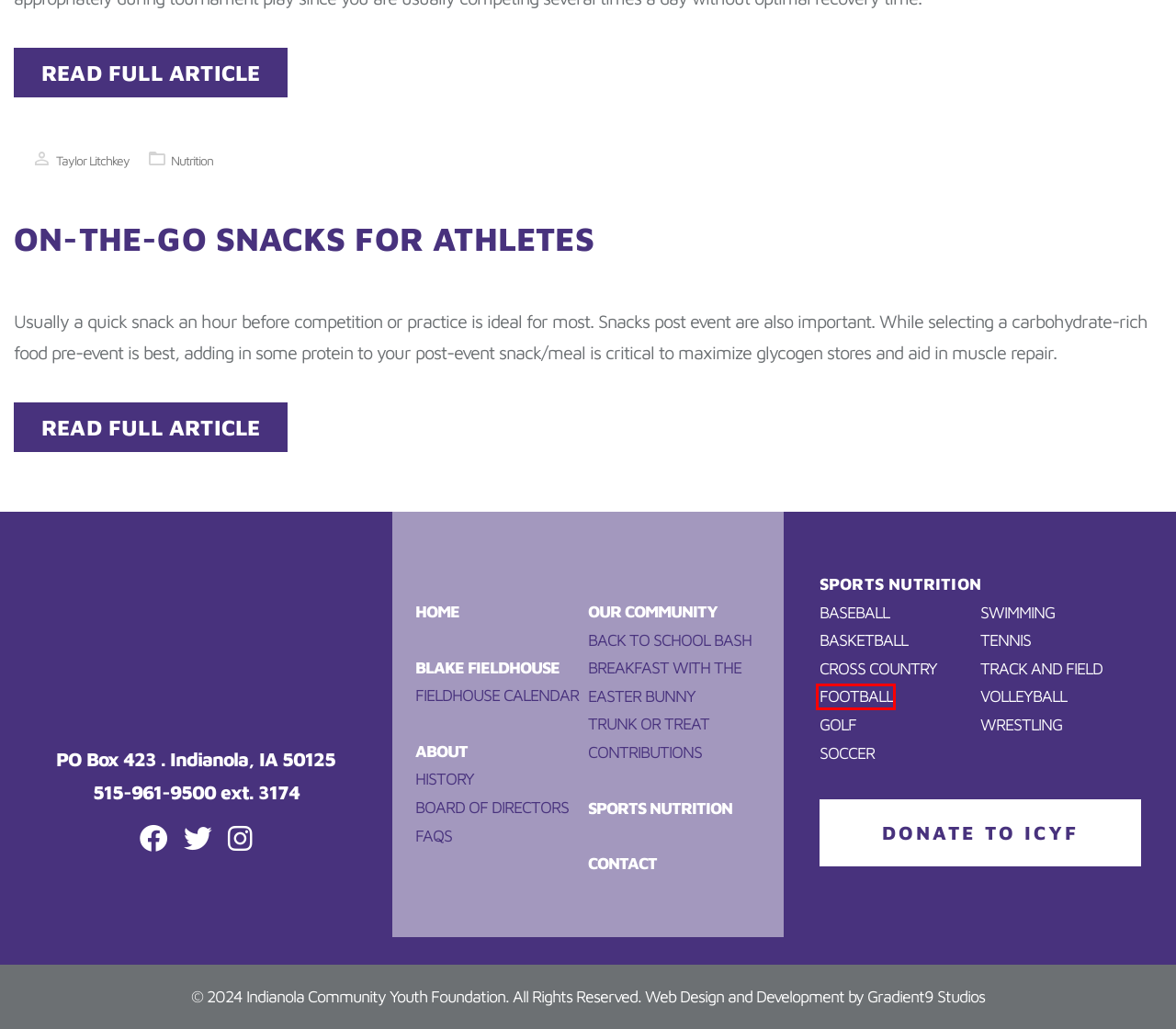You are presented with a screenshot of a webpage containing a red bounding box around a particular UI element. Select the best webpage description that matches the new webpage after clicking the element within the bounding box. Here are the candidates:
A. Golf - Indianola Community Youth Foundation
B. Swimming - Indianola Community Youth Foundation
C. Volleyball - Indianola Community Youth Foundation
D. Back to School Bash - Indianola Community Youth Foundation
E. Baseball - Indianola Community Youth Foundation
F. Cross Country - Indianola Community Youth Foundation
G. Soccer - Indianola Community Youth Foundation
H. Football - Indianola Community Youth Foundation

H